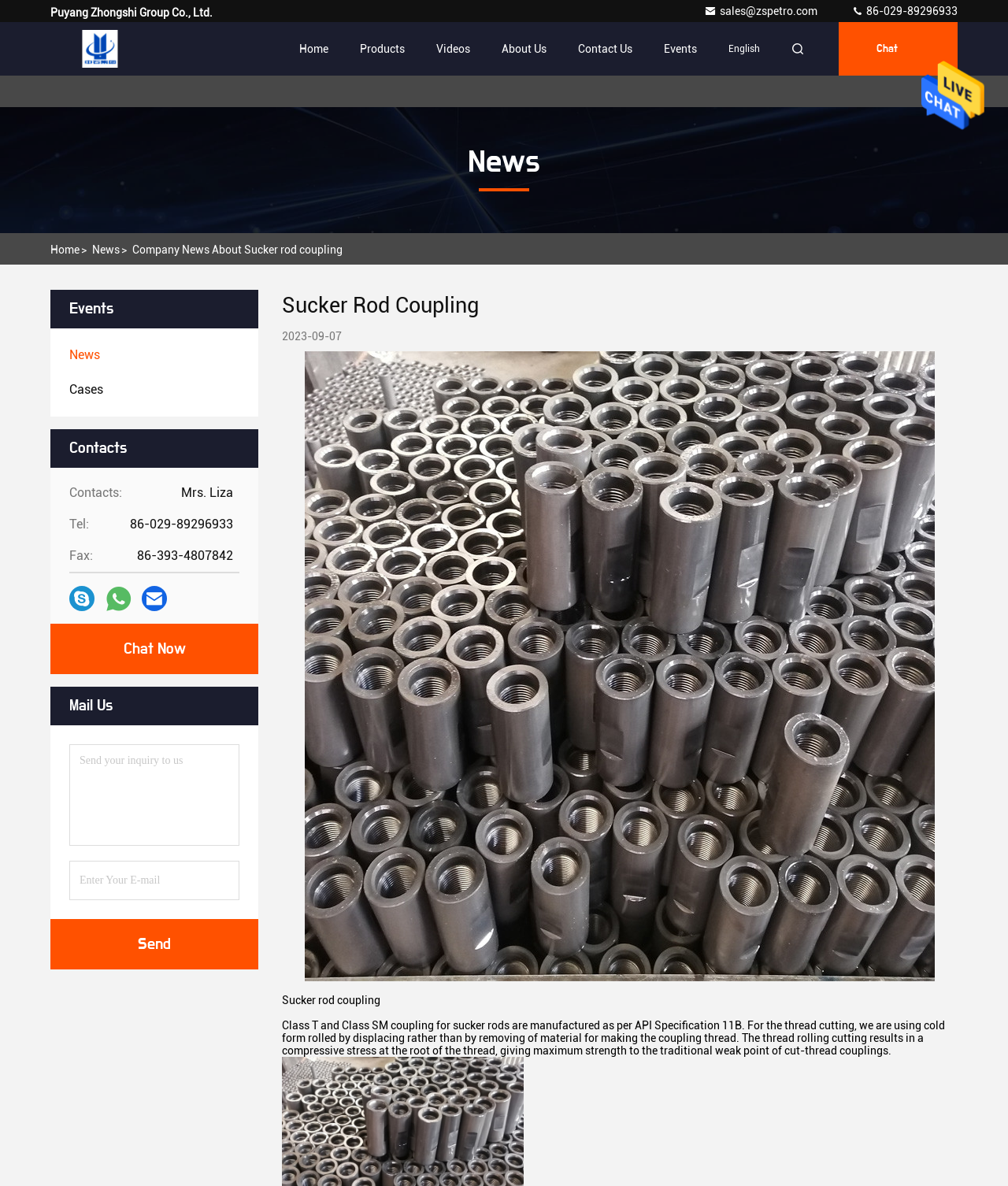Return the bounding box coordinates of the UI element that corresponds to this description: "New partnerships". The coordinates must be given as four float numbers in the range of 0 and 1, [left, top, right, bottom].

None